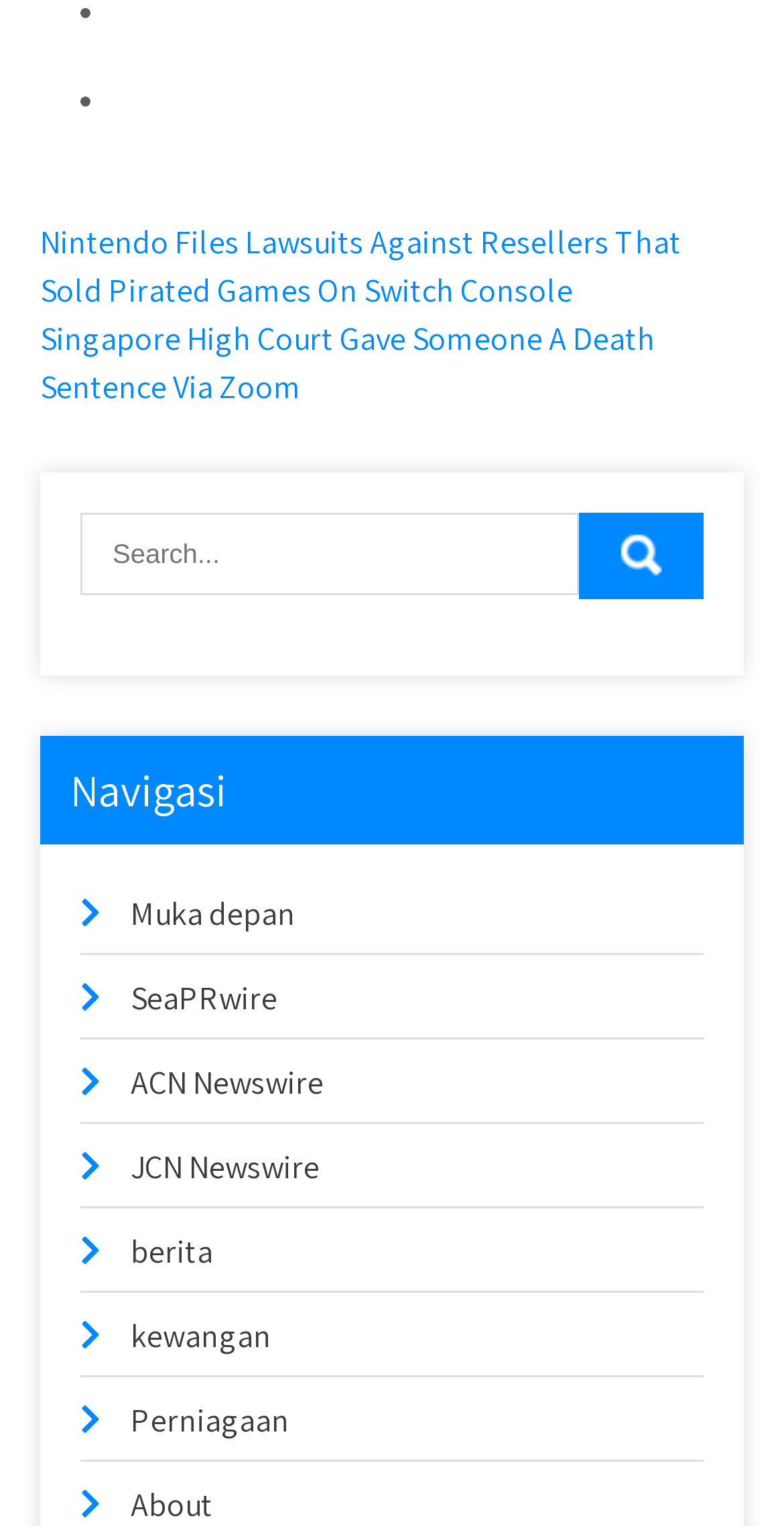What is the last link under 'Navigasi'?
Respond to the question with a single word or phrase according to the image.

About